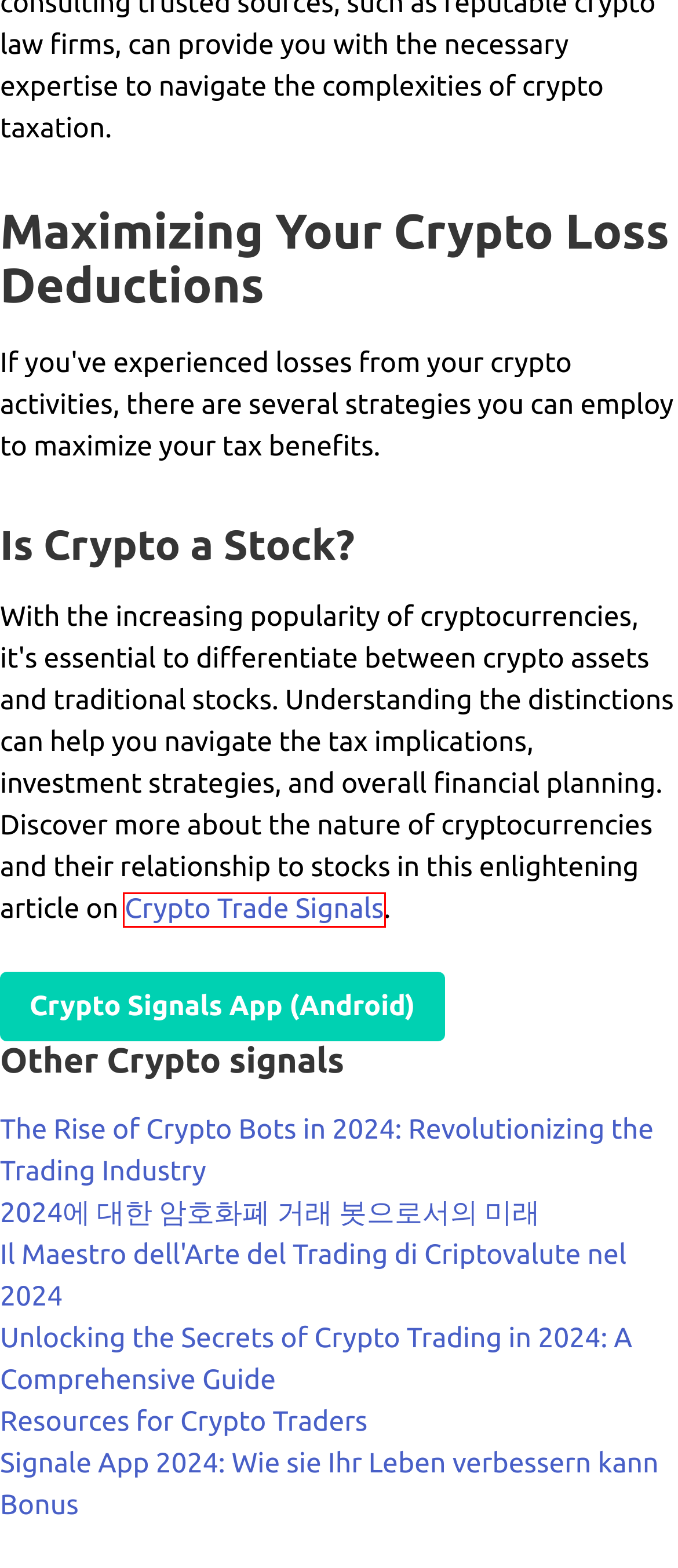Analyze the screenshot of a webpage with a red bounding box and select the webpage description that most accurately describes the new page resulting from clicking the element inside the red box. Here are the candidates:
A. Crypto trade bot - crypto trade signals - crypto signals - crypto bot
B. The Rise of Crypto Bots in 2024: Revolutionizing the Trading Industry
C. Signale App 2024: Wie sie Ihr Leben verbessern kann
D. Is Crypto a Stock?
E. Resources for Crypto Traders
F. 2024에 대한 암호화폐 거래 봇으로서의 미래
G. Best Crypto Law Firms: Providing Expertise in the Digital Currency Space
H. Unlocking the Secrets of Crypto Trading in 2024: A Comprehensive Guide

D